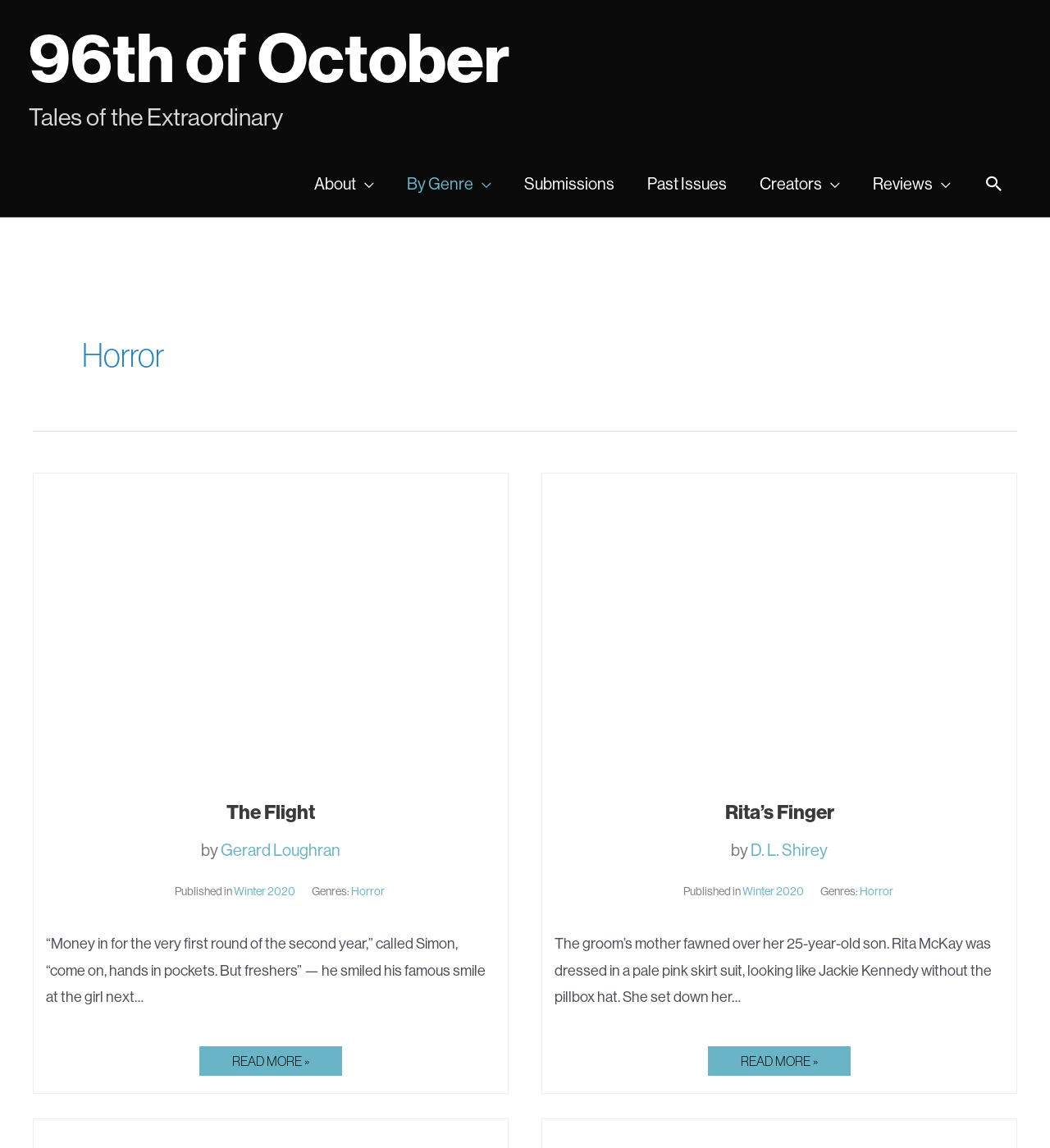Can you give a comprehensive explanation to the question given the content of the image?
In which issue was the story 'The Flight' published?

I found the answer by looking at the article section with the heading 'The Flight'. Below the heading, I saw the text 'Published in' followed by a link 'Winter 2020', which indicates that the story 'The Flight' was published in the Winter 2020 issue.